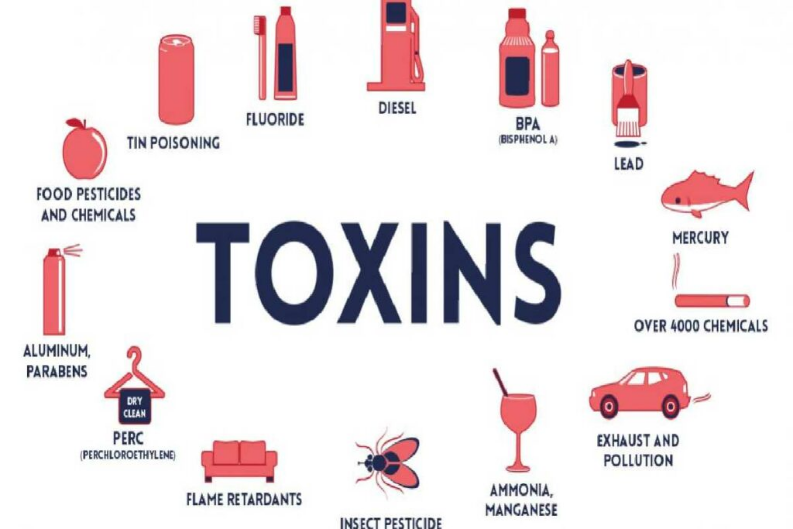Using the image as a reference, answer the following question in as much detail as possible:
How many chemicals are referenced in the image?

The image references over 4000 chemicals that are potentially harmful to health and the environment, highlighting the vast number of toxins that exist in modern life.